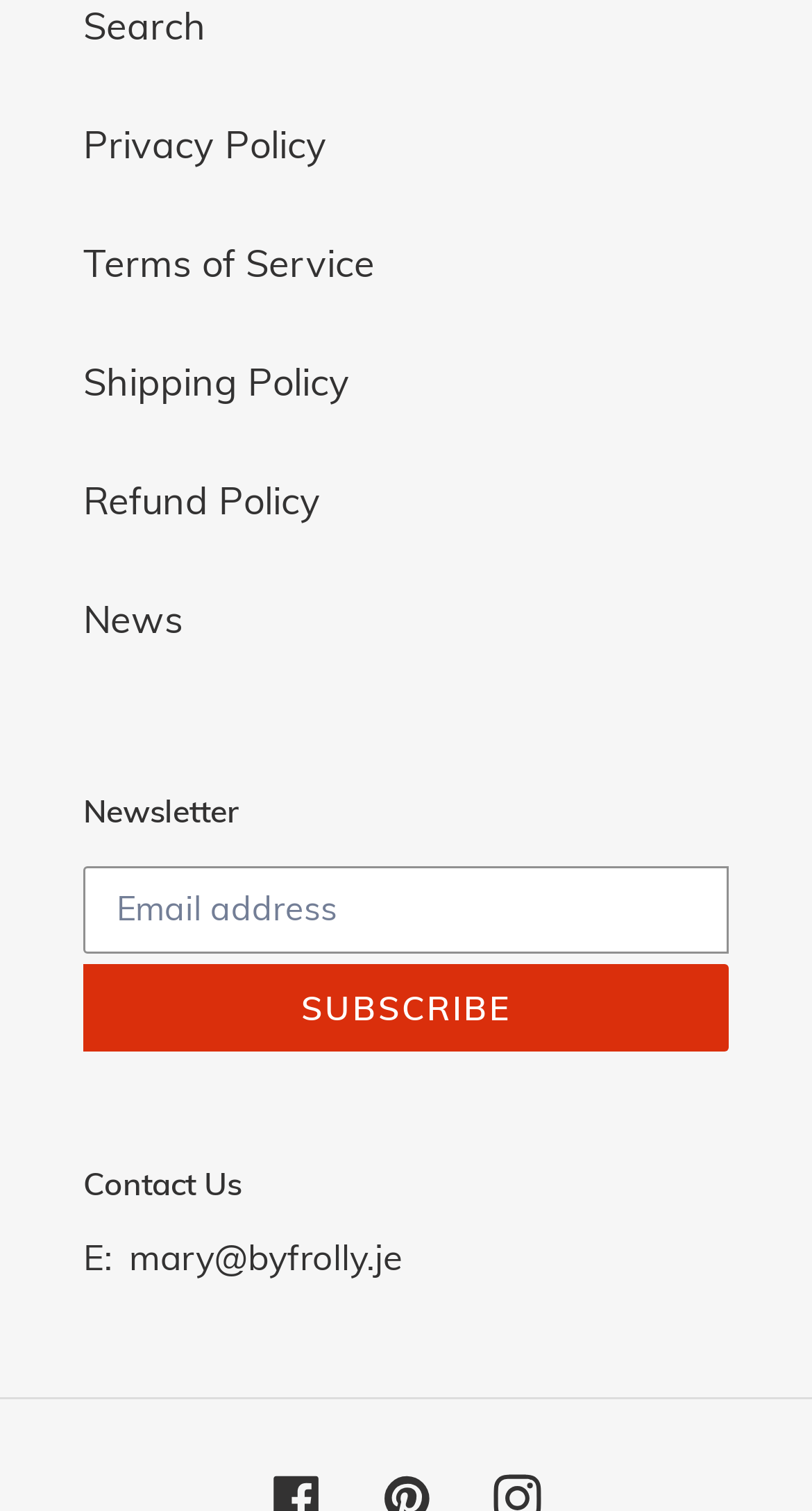Examine the image carefully and respond to the question with a detailed answer: 
What is the purpose of the 'Contact Us' section?

The 'Contact Us' section is used to provide users with contact information, including an email address, allowing them to get in touch with the website administrator or support team for inquiries, feedback, or other purposes.